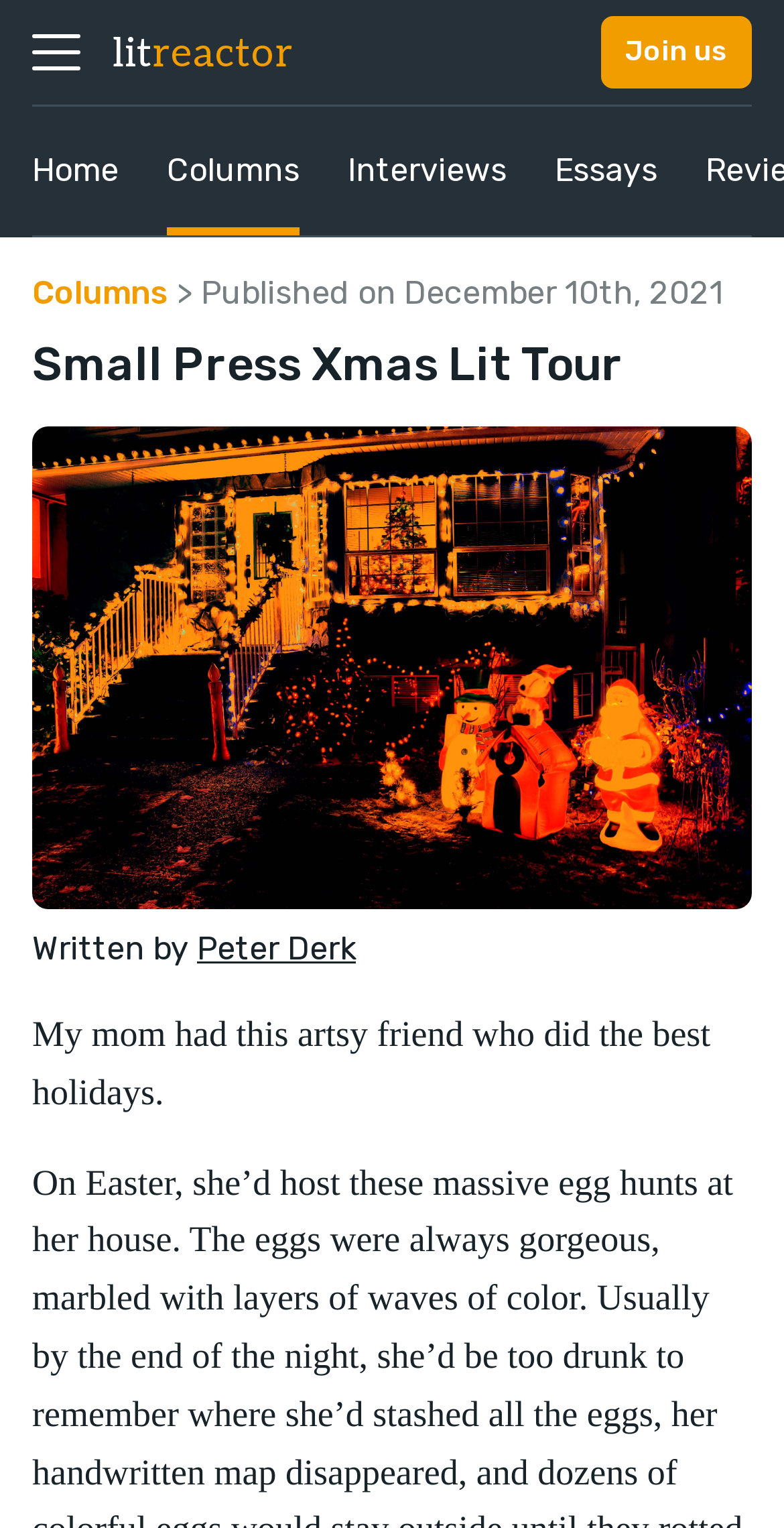What is the theme of the article?
Answer the question with a thorough and detailed explanation.

I read the title of the article, 'Small Press Xmas Lit Tour', and inferred that the theme is related to Christmas.